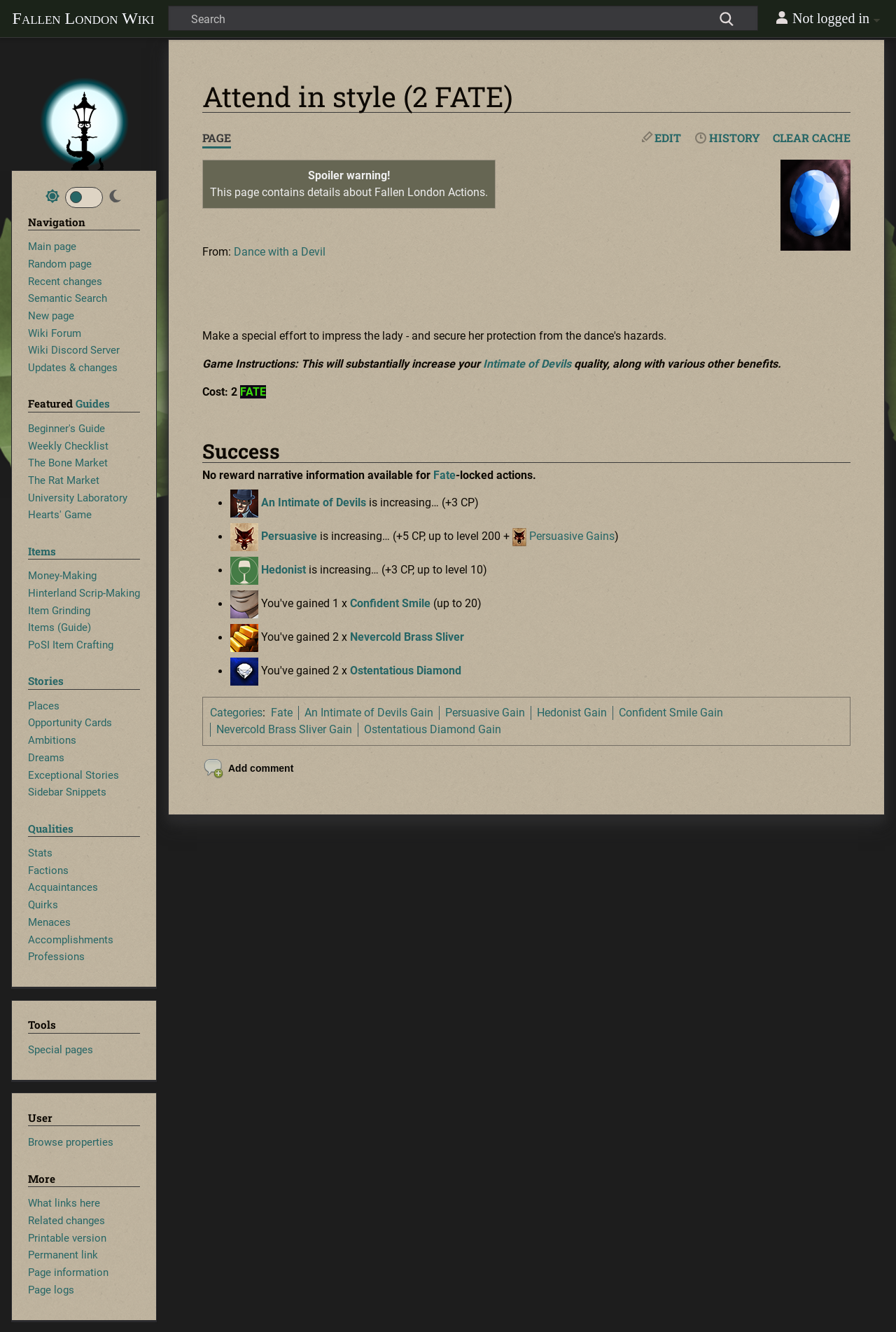Refer to the image and provide an in-depth answer to the question:
What is the image next to 'Hedonist'?

The image next to 'Hedonist' can be found in the 'Success' section, which displays an image with the filename 'Quirkhedonistsmall.png'.